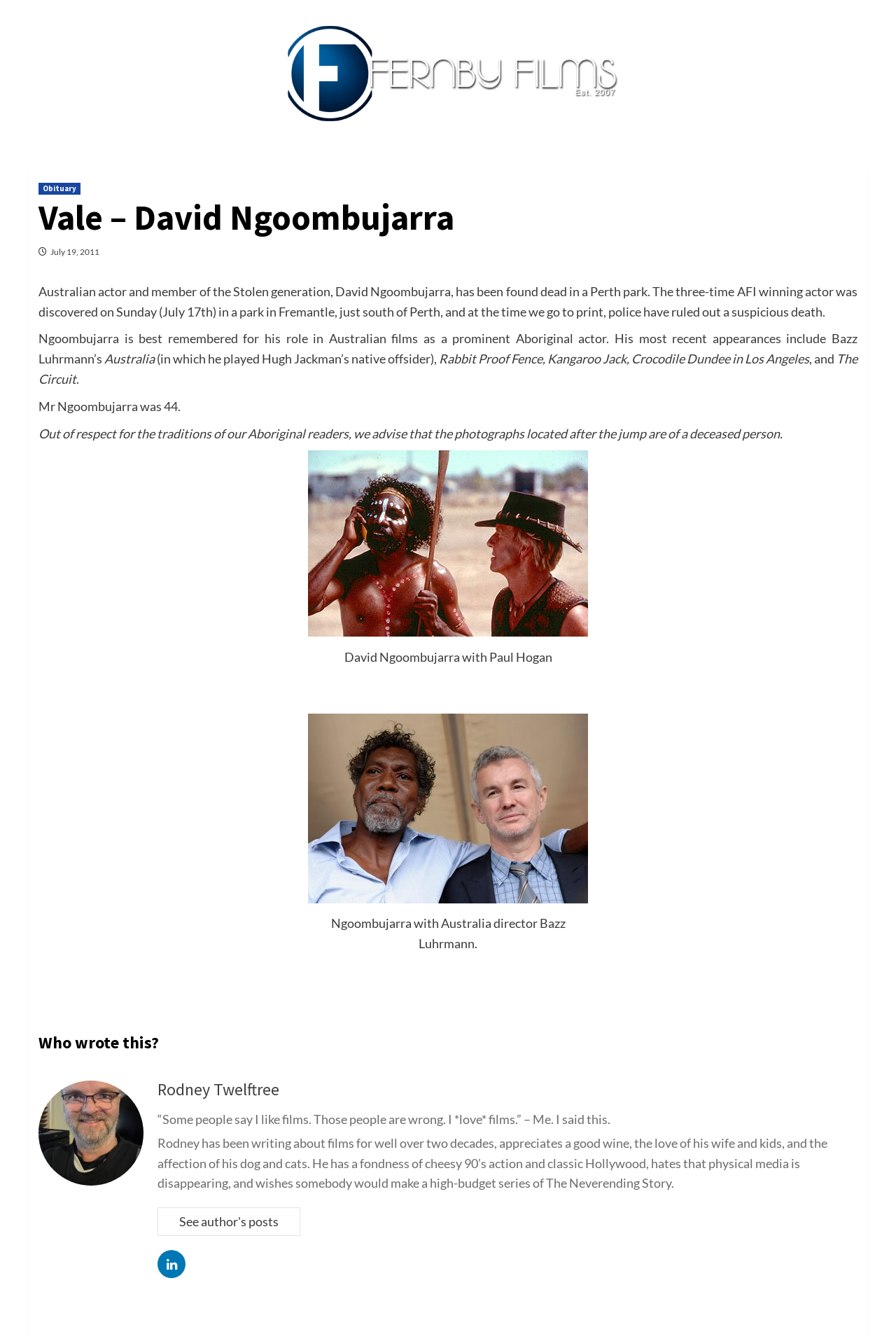Please determine the primary heading and provide its text.

Vale – David Ngoombujarra